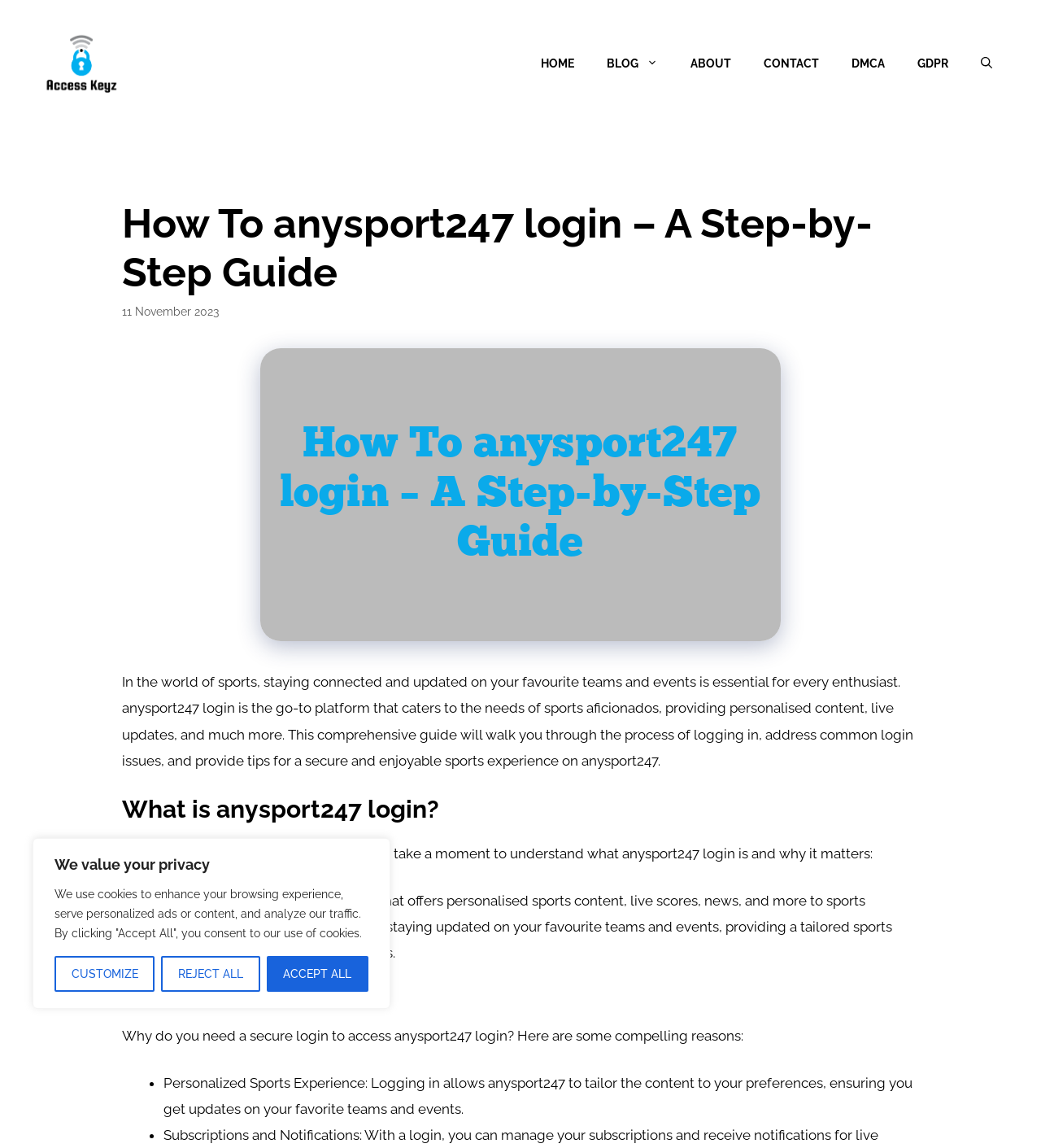What is the purpose of the guide on this webpage?
Please provide a single word or phrase based on the screenshot.

to walk through login process